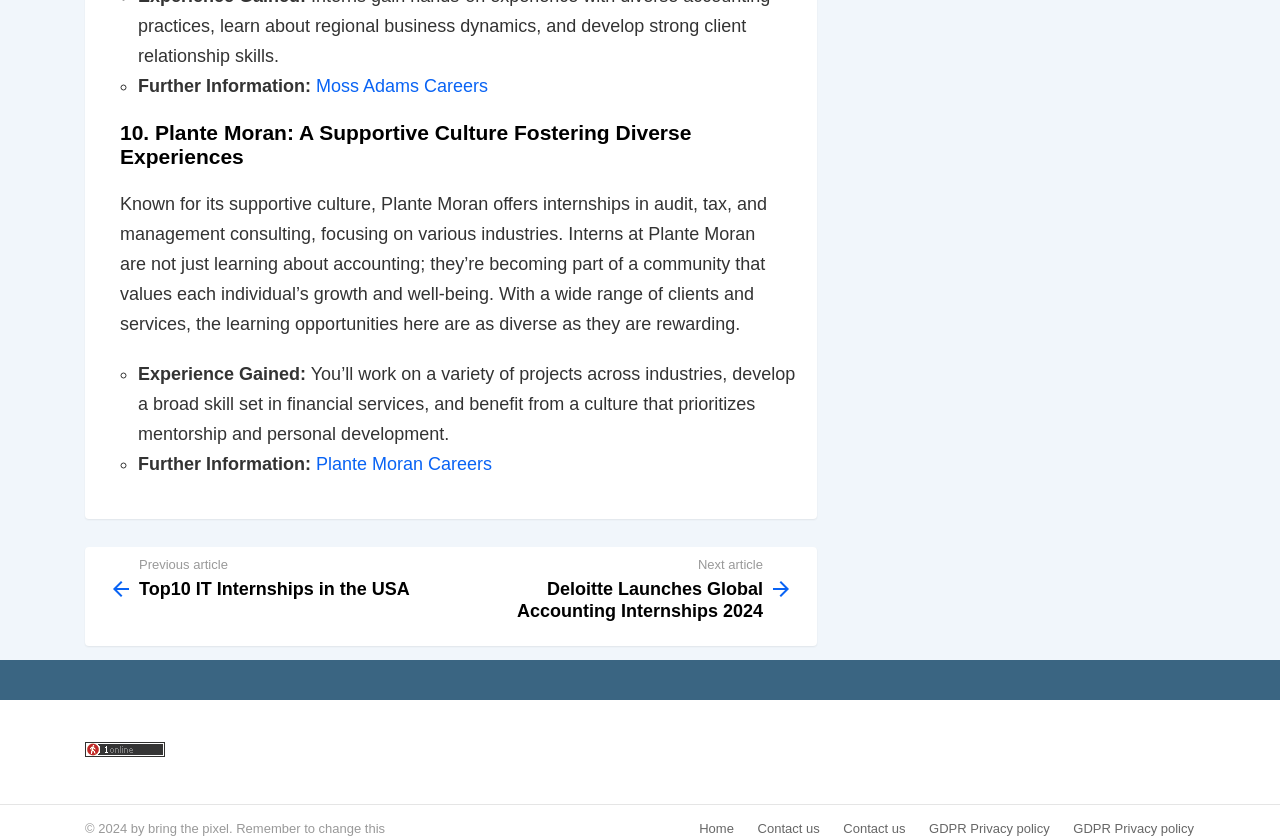Provide a thorough and detailed response to the question by examining the image: 
What can interns at Plante Moran expect to gain?

According to the article, interns at Plante Moran can expect to gain a broad skill set in financial services, as well as benefit from a culture that prioritizes mentorship and personal development.